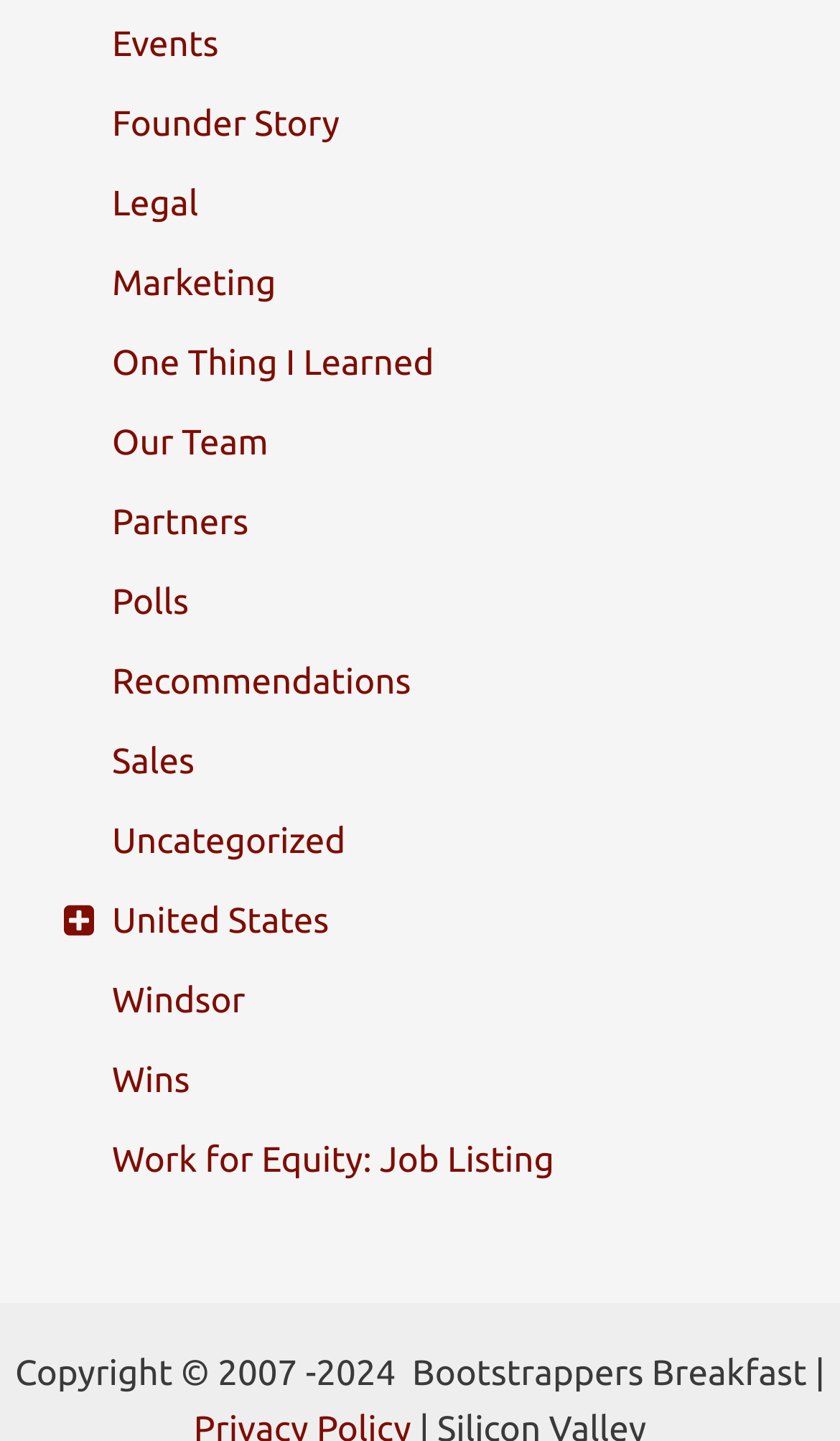Please respond in a single word or phrase: 
What is the copyright year range of the website?

2007-2024